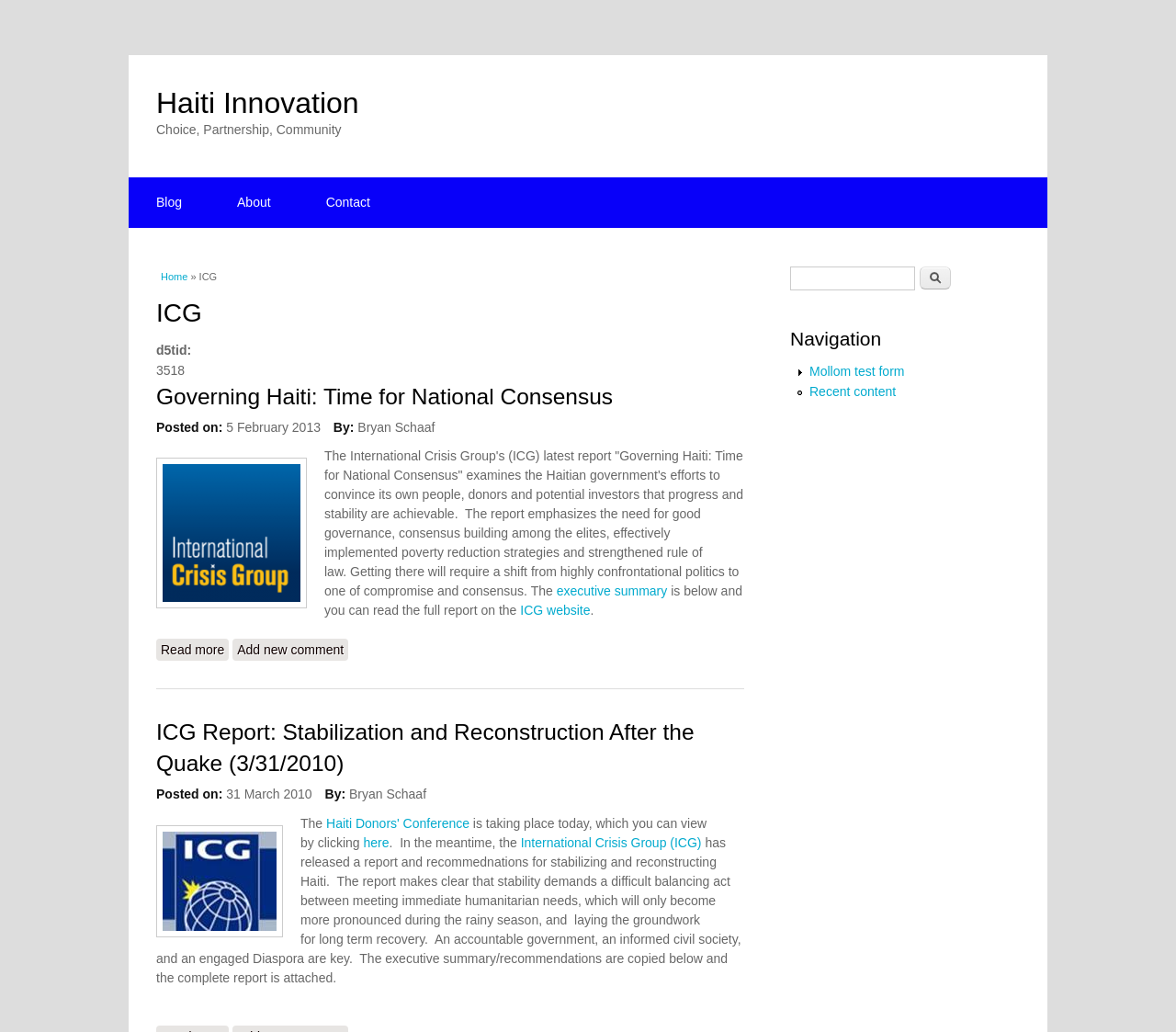For the following element description, predict the bounding box coordinates in the format (top-left x, top-left y, bottom-right x, bottom-right y). All values should be floating point numbers between 0 and 1. Description: Haiti Donors' Conference

[0.277, 0.79, 0.399, 0.805]